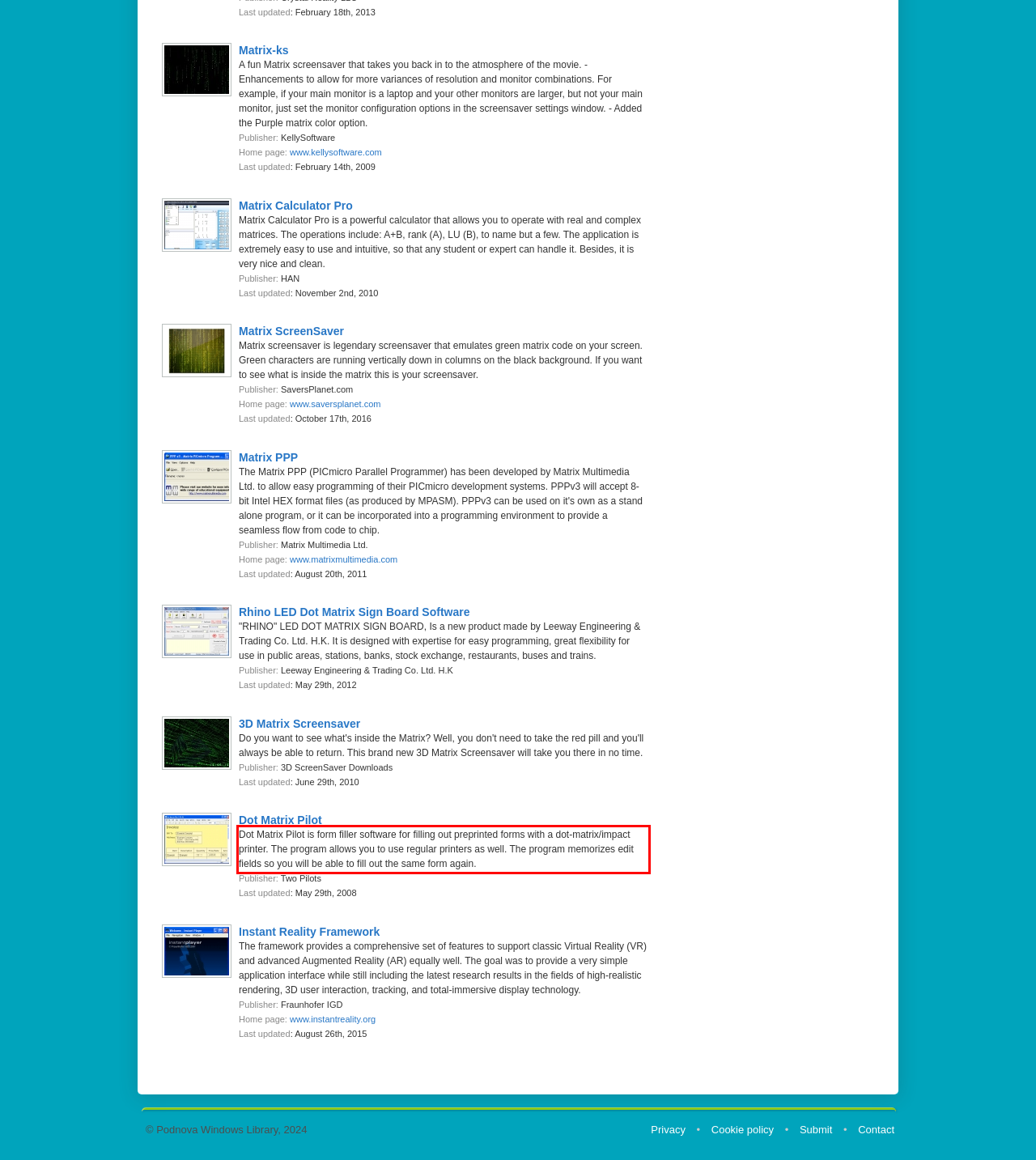Your task is to recognize and extract the text content from the UI element enclosed in the red bounding box on the webpage screenshot.

Dot Matrix Pilot is form filler software for filling out preprinted forms with a dot-matrix/impact printer. The program allows you to use regular printers as well. The program memorizes edit fields so you will be able to fill out the same form again.